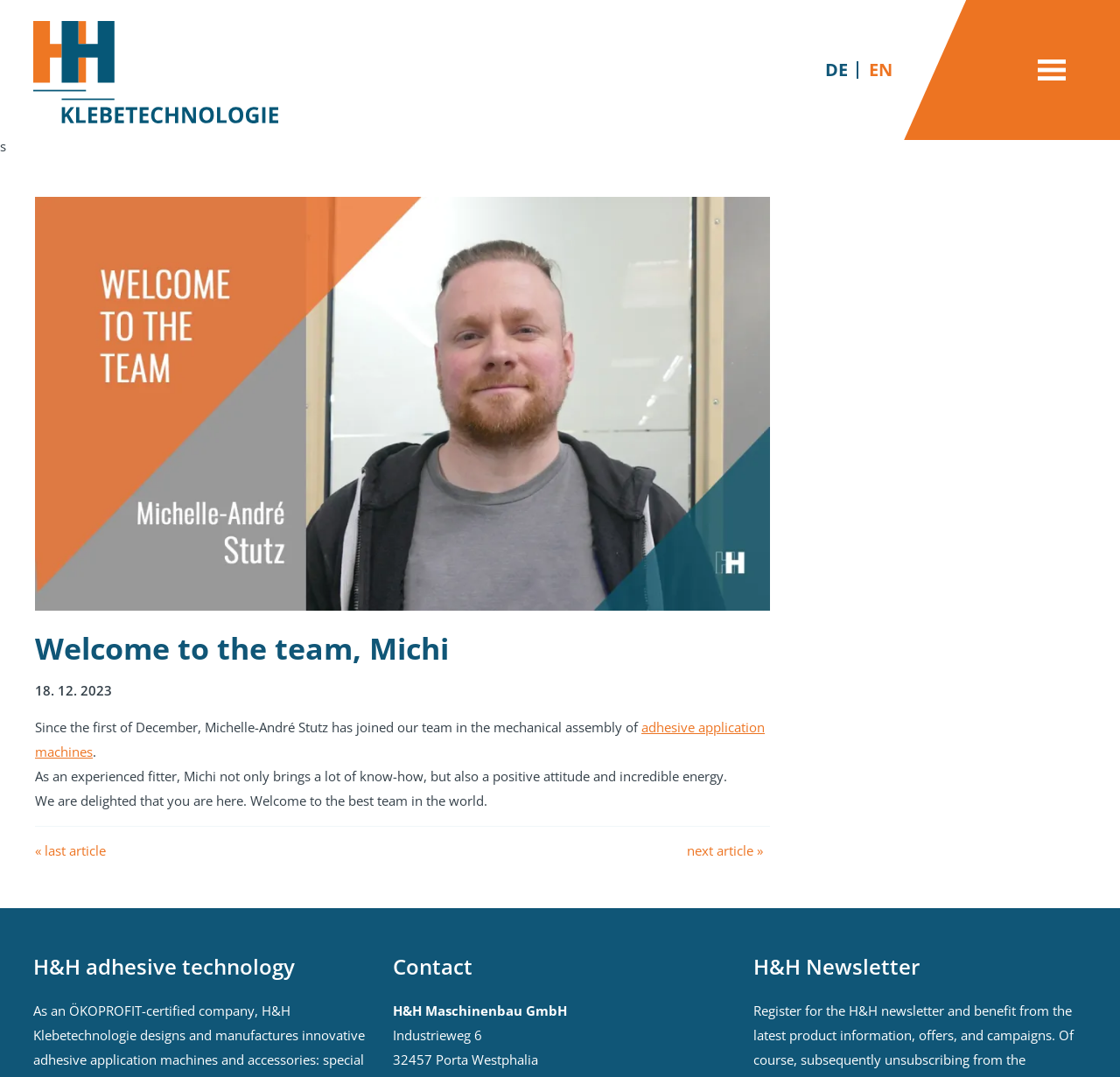Offer an in-depth caption of the entire webpage.

The webpage appears to be a blog post or news article about Michelle-André Stutz joining the mechanical assembly team at H&H Klebetechnik. 

At the top left, there is a logo of H&H Klebetechnologie, which is an image linked to the company's website. Next to it, there are two language options, "DE" and "EN", which are links to switch the language of the webpage. On the top right, there is a small image with no description, possibly a social media icon or a button.

Below the language options, there is a large heading that reads "Welcome to the team, Michi" and a subheading that says "HH Blog Herzlich Willkommen Michi EN", which is also an image. 

The main content of the webpage starts with a date "18. 12. 2023" and a paragraph of text that welcomes Michelle-André Stutz to the team and describes her role and qualifications. The text also includes a link to "adhesive application machines". 

There are two more paragraphs of text that describe Michelle-André's positive attitude and energy, and express the team's delight in having her on board. 

At the bottom of the page, there are navigation links to the previous and next articles, labeled as "« last article" and "next article »". 

Below the navigation links, there are three headings: "H&H adhesive technology", "Contact", and "H&H Newsletter". The "Contact" section includes the company's address, "Industrieweg 6, 32457 Porta Westphalia".